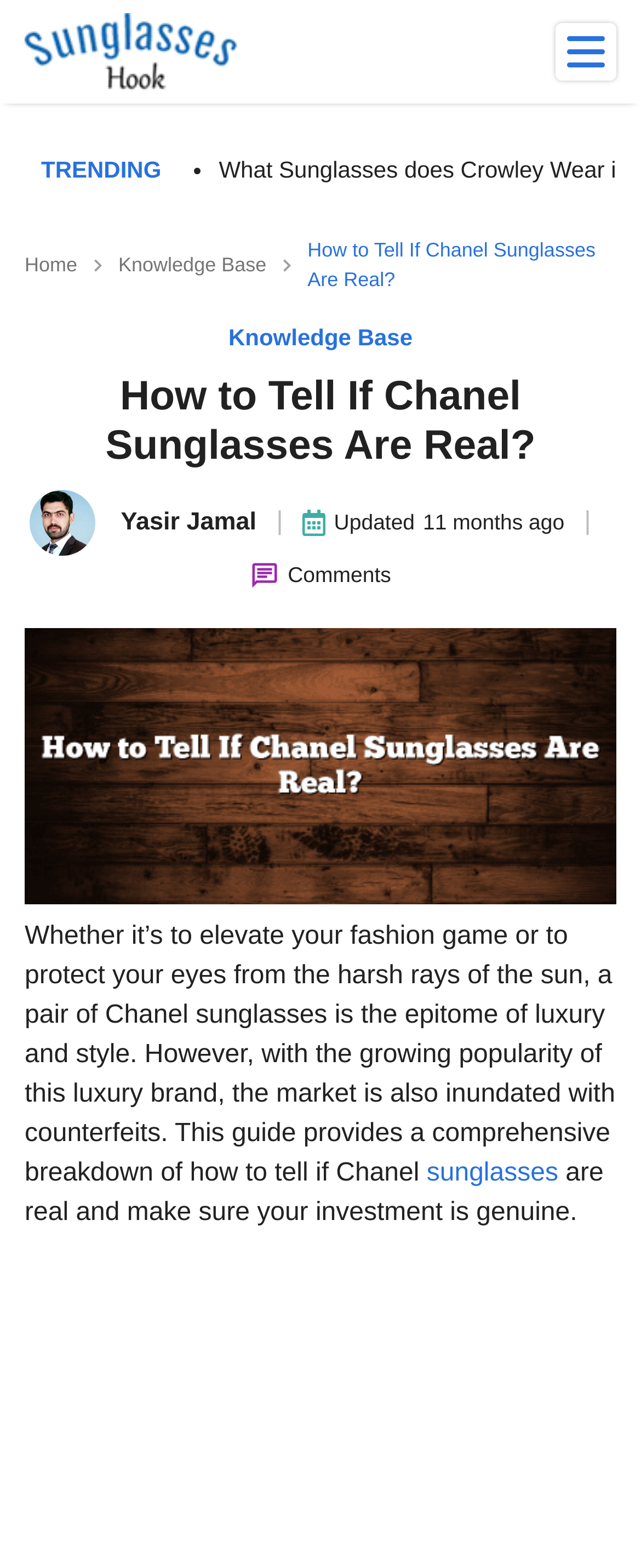What is the category of this article?
Using the information from the image, give a concise answer in one word or a short phrase.

Knowledge Base